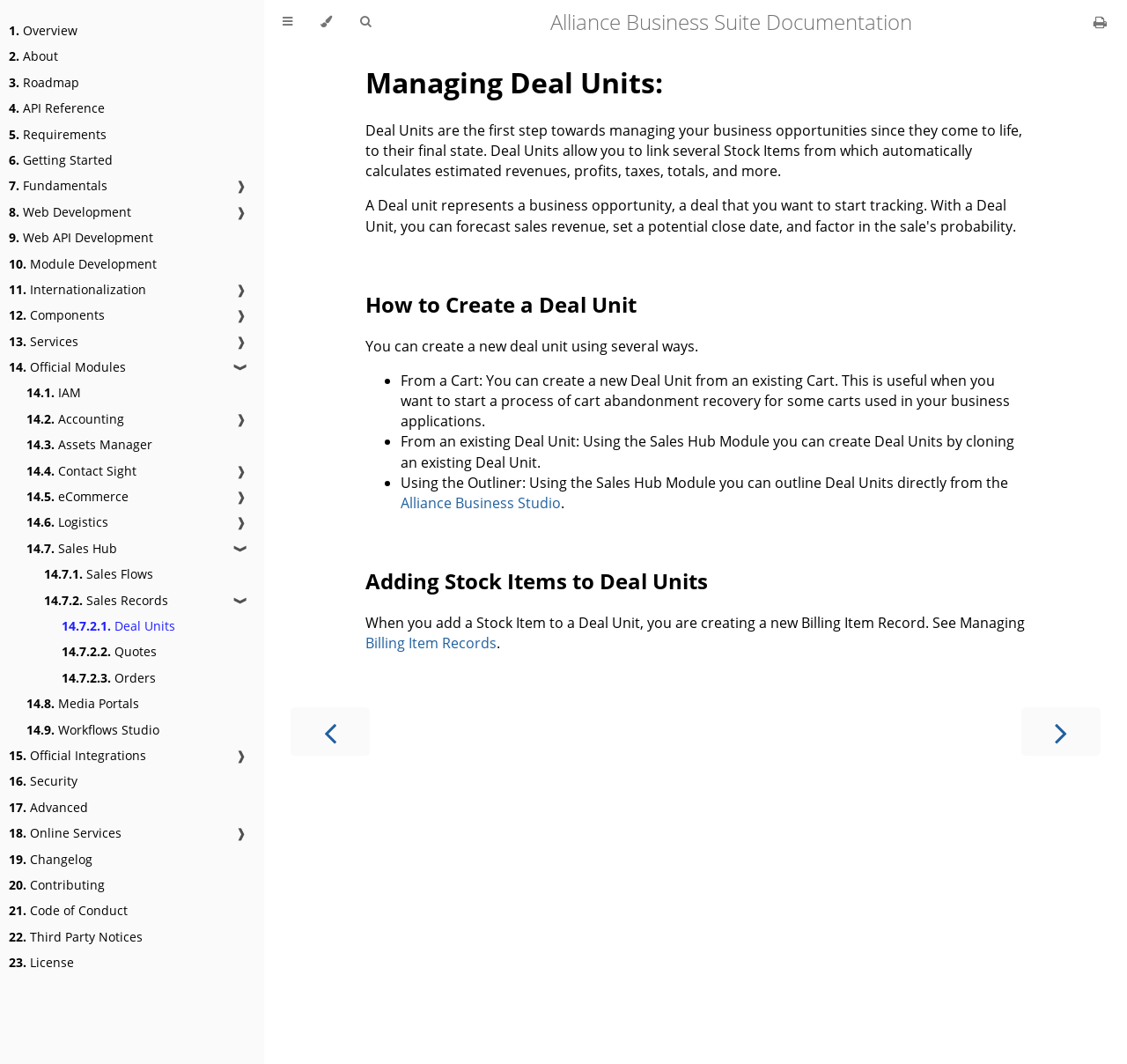Find the bounding box coordinates of the element you need to click on to perform this action: 'Toggle Table of Contents'. The coordinates should be represented by four float values between 0 and 1, in the format [left, top, right, bottom].

[0.238, 0.0, 0.272, 0.041]